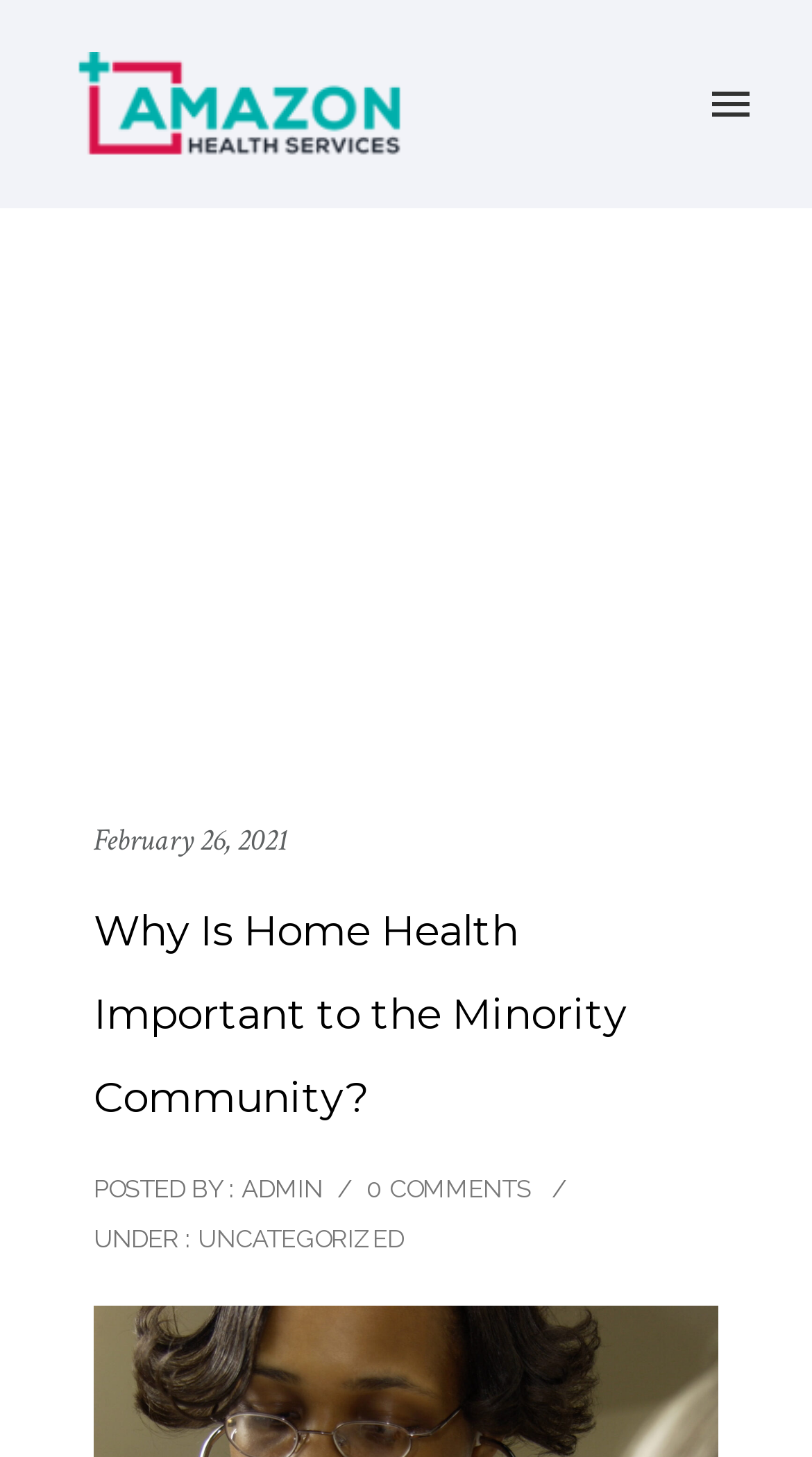Please provide a detailed answer to the question below by examining the image:
How many comments does the blog post have?

I found the answer by looking at the link element with the text '0 COMMENTS' which is located at the bottom of the header, indicating that the blog post has no comments.